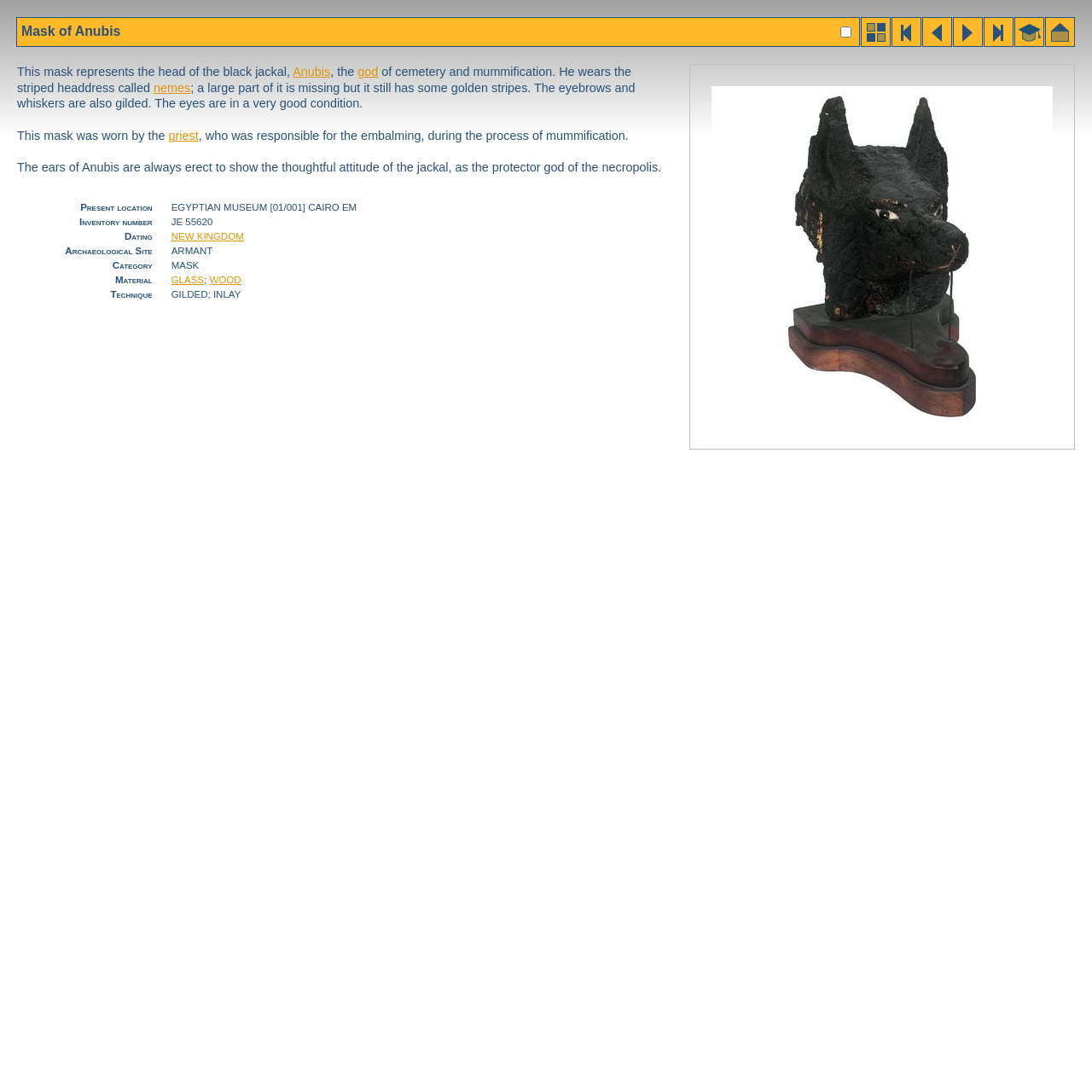Provide the bounding box coordinates for the area that should be clicked to complete the instruction: "read more about 'Anubis'".

[0.268, 0.059, 0.302, 0.072]